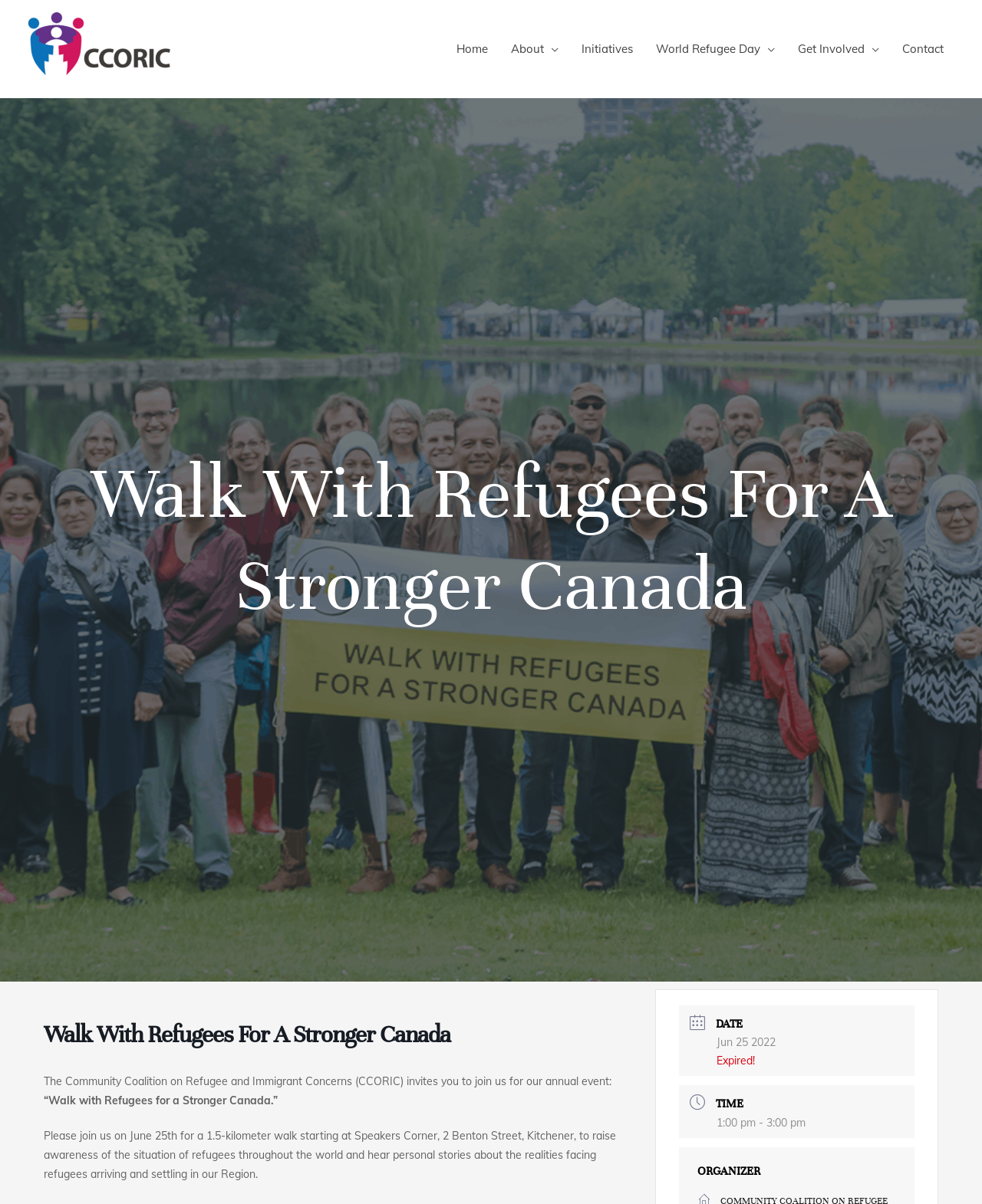What is the date of the event?
By examining the image, provide a one-word or phrase answer.

June 25, 2022